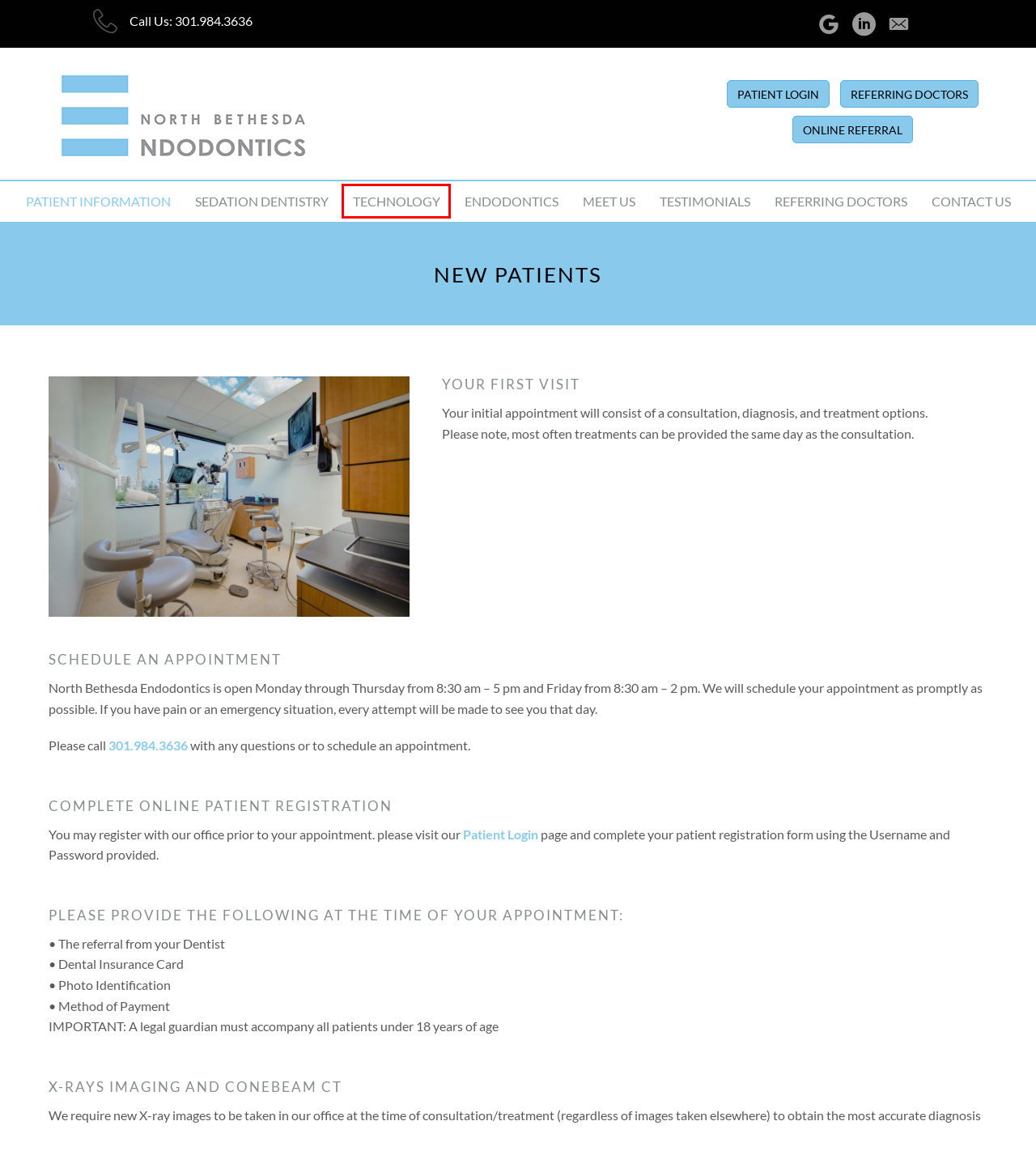You have a screenshot of a webpage with a red bounding box around a UI element. Determine which webpage description best matches the new webpage that results from clicking the element in the bounding box. Here are the candidates:
A. Traumatic Injuries - North Bethesda
B. North Bethesda Endodontics
C. Testimonials - North Bethesda
D. TDO Cloud - TDO Software®: The Digital Office
E. Contact Us - North Bethesda
F. Technology - North Bethesda
G. Sedation Dentistry - North Bethesda
H. Home - North Bethesda

F